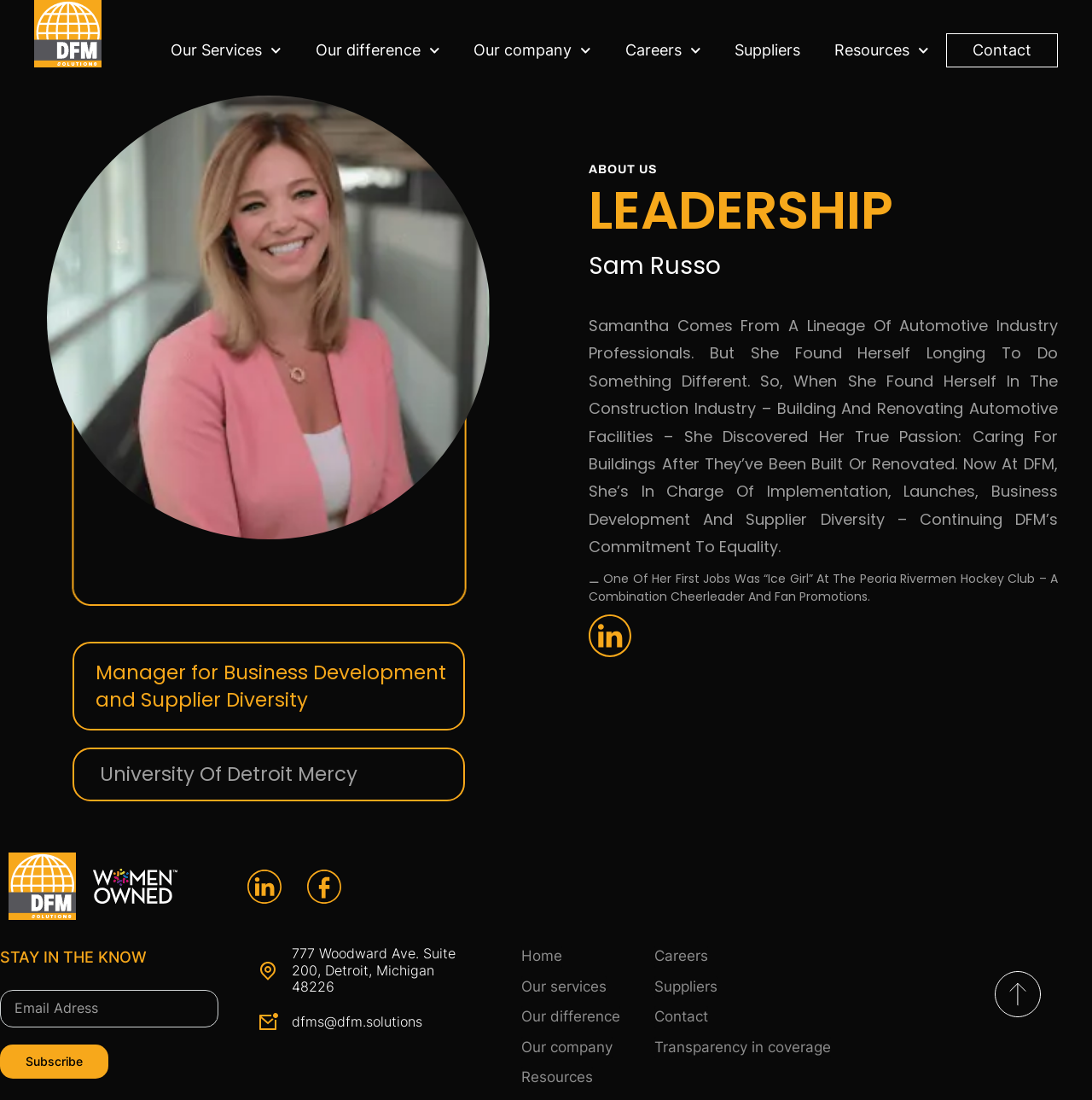Determine the bounding box coordinates for the element that should be clicked to follow this instruction: "Click on Our Services". The coordinates should be given as four float numbers between 0 and 1, in the format [left, top, right, bottom].

[0.141, 0.03, 0.273, 0.061]